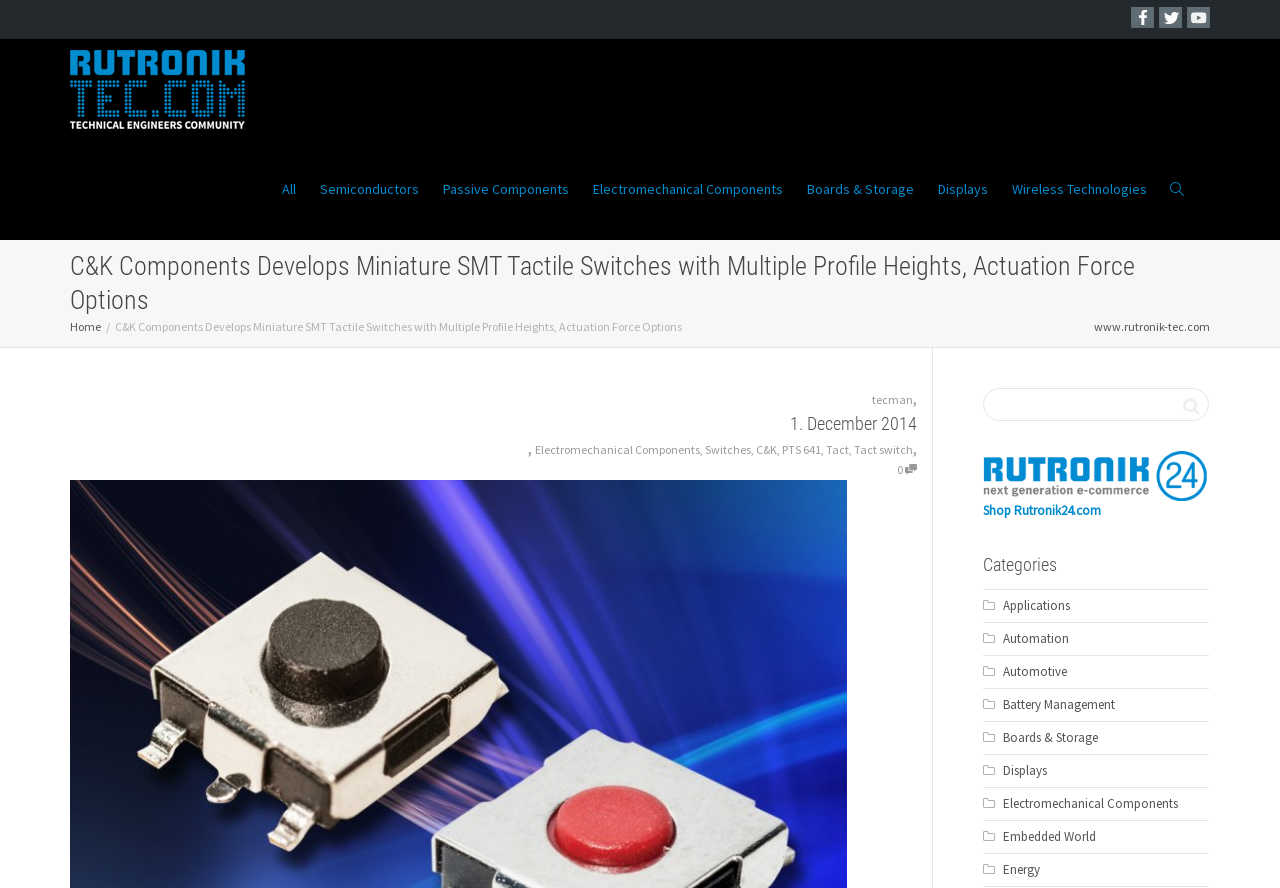How many categories are listed on the webpage?
Refer to the image and give a detailed response to the question.

The answer can be found by counting the number of link elements under the heading element with the text 'Categories'. There are 12 link elements, each representing a category.